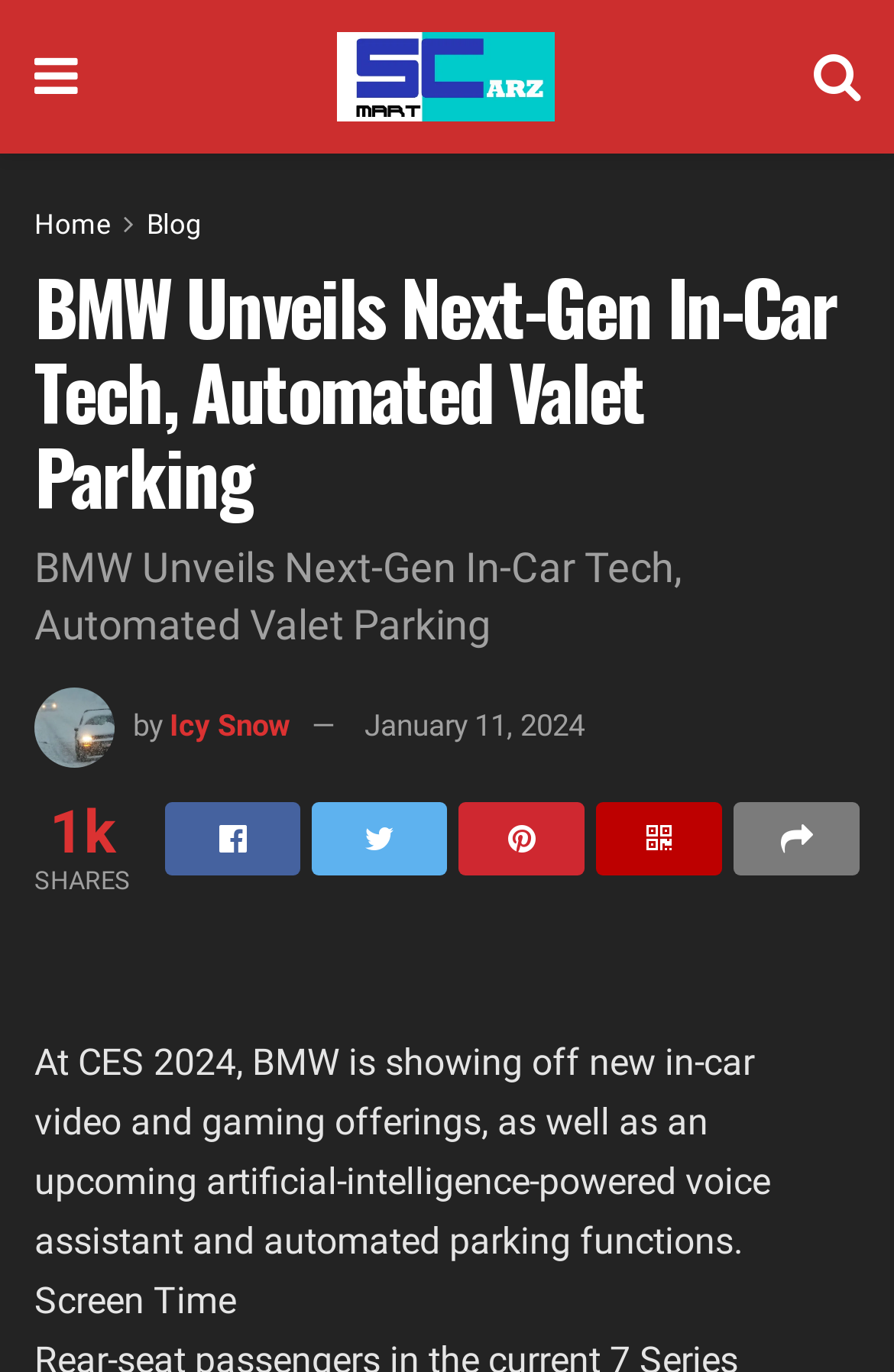From the element description Home, predict the bounding box coordinates of the UI element. The coordinates must be specified in the format (top-left x, top-left y, bottom-right x, bottom-right y) and should be within the 0 to 1 range.

[0.038, 0.152, 0.123, 0.175]